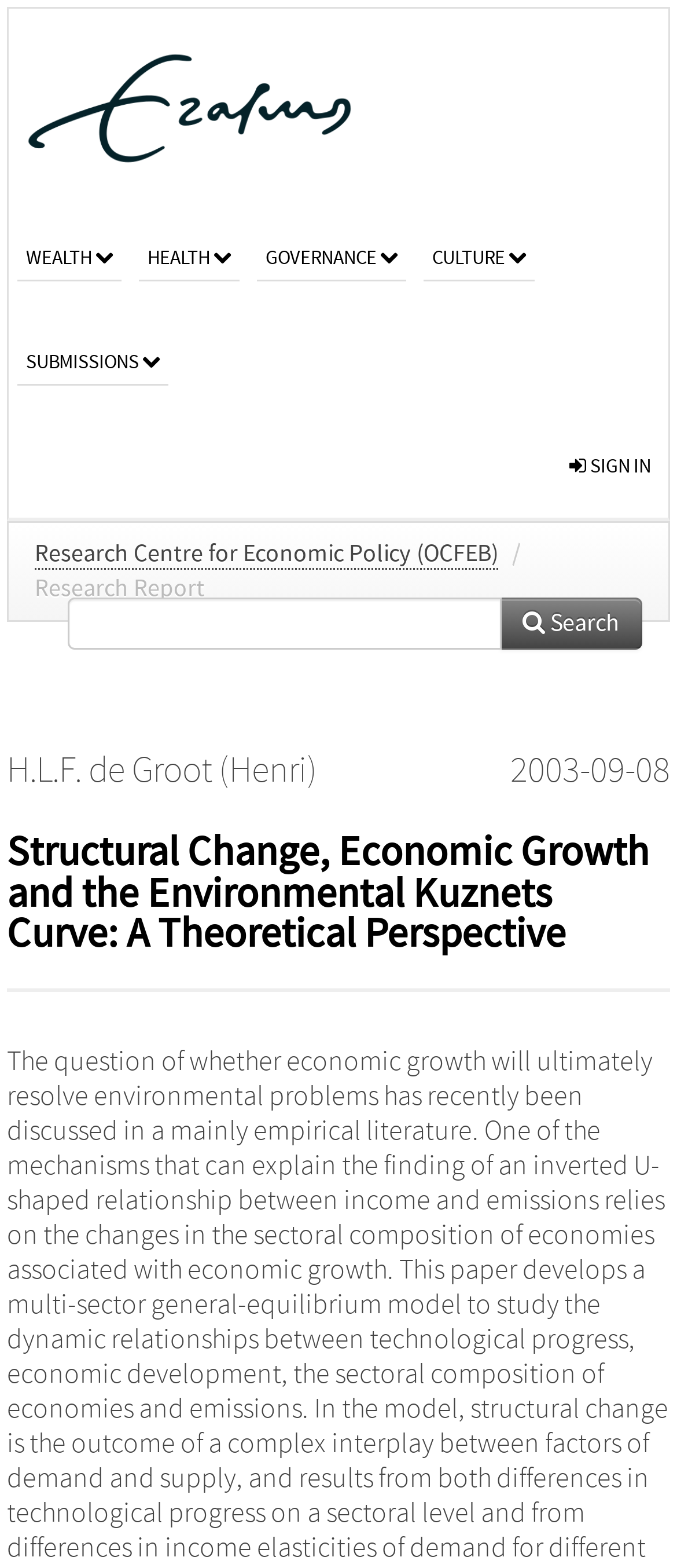Identify the bounding box coordinates for the UI element described by the following text: "sign in". Provide the coordinates as four float numbers between 0 and 1, in the format [left, top, right, bottom].

[0.815, 0.265, 0.987, 0.33]